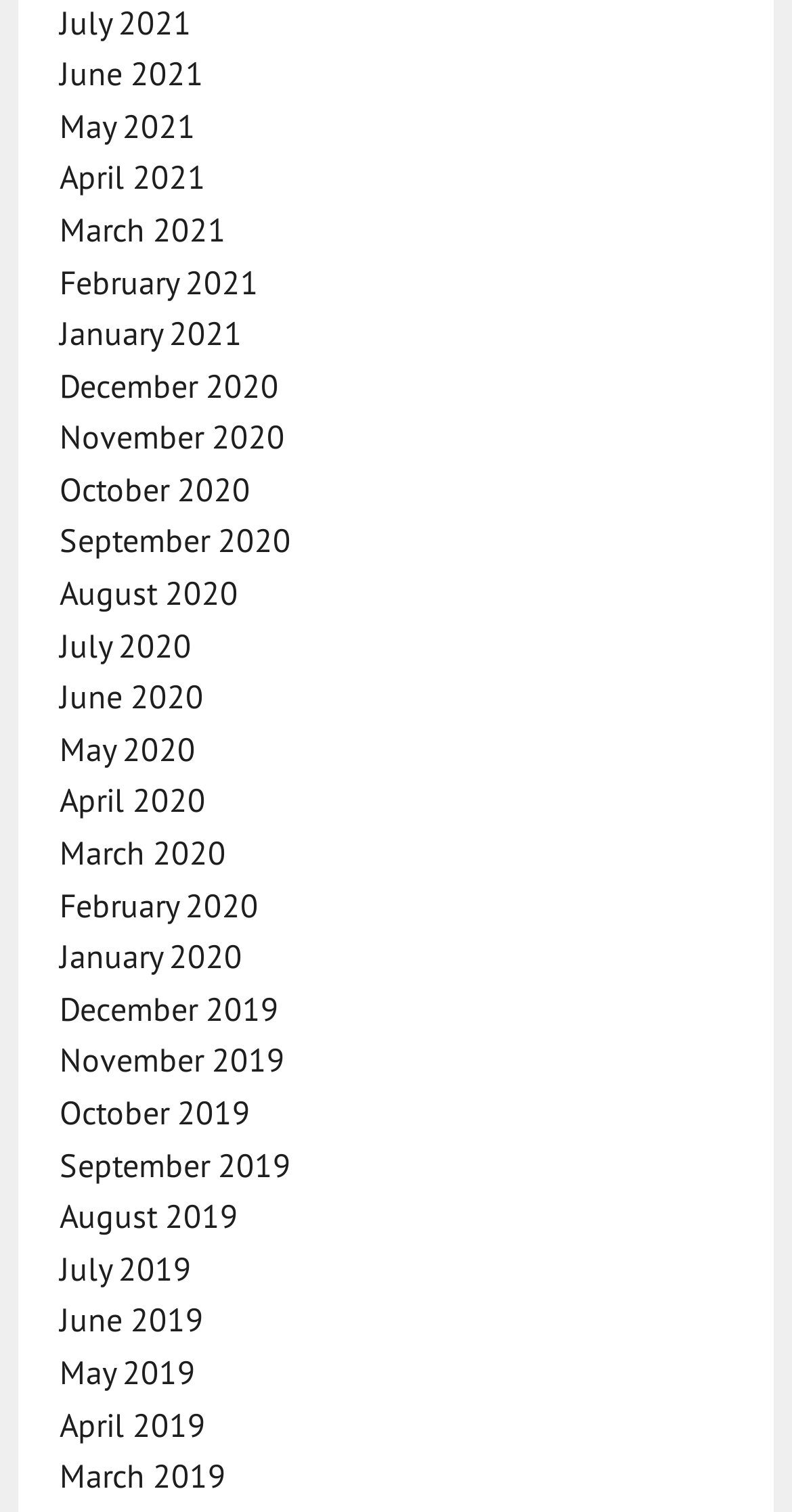Are the months listed in chronological order?
Please provide a comprehensive and detailed answer to the question.

I examined the links on the webpage and found that they are listed in chronological order, with the earliest month (July 2019) at the bottom and the latest month (July 2021) at the top.